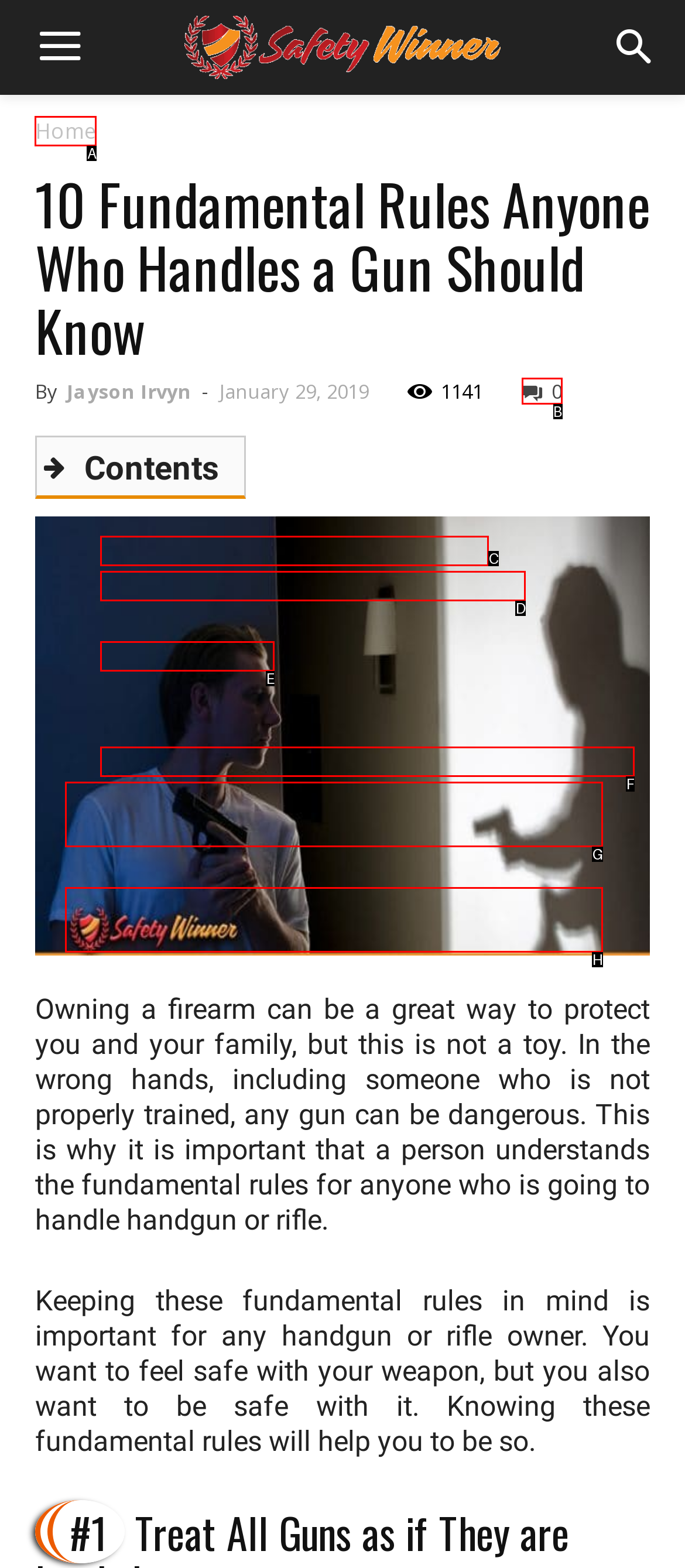Which option should you click on to fulfill this task: Click the 'Home' link? Answer with the letter of the correct choice.

A